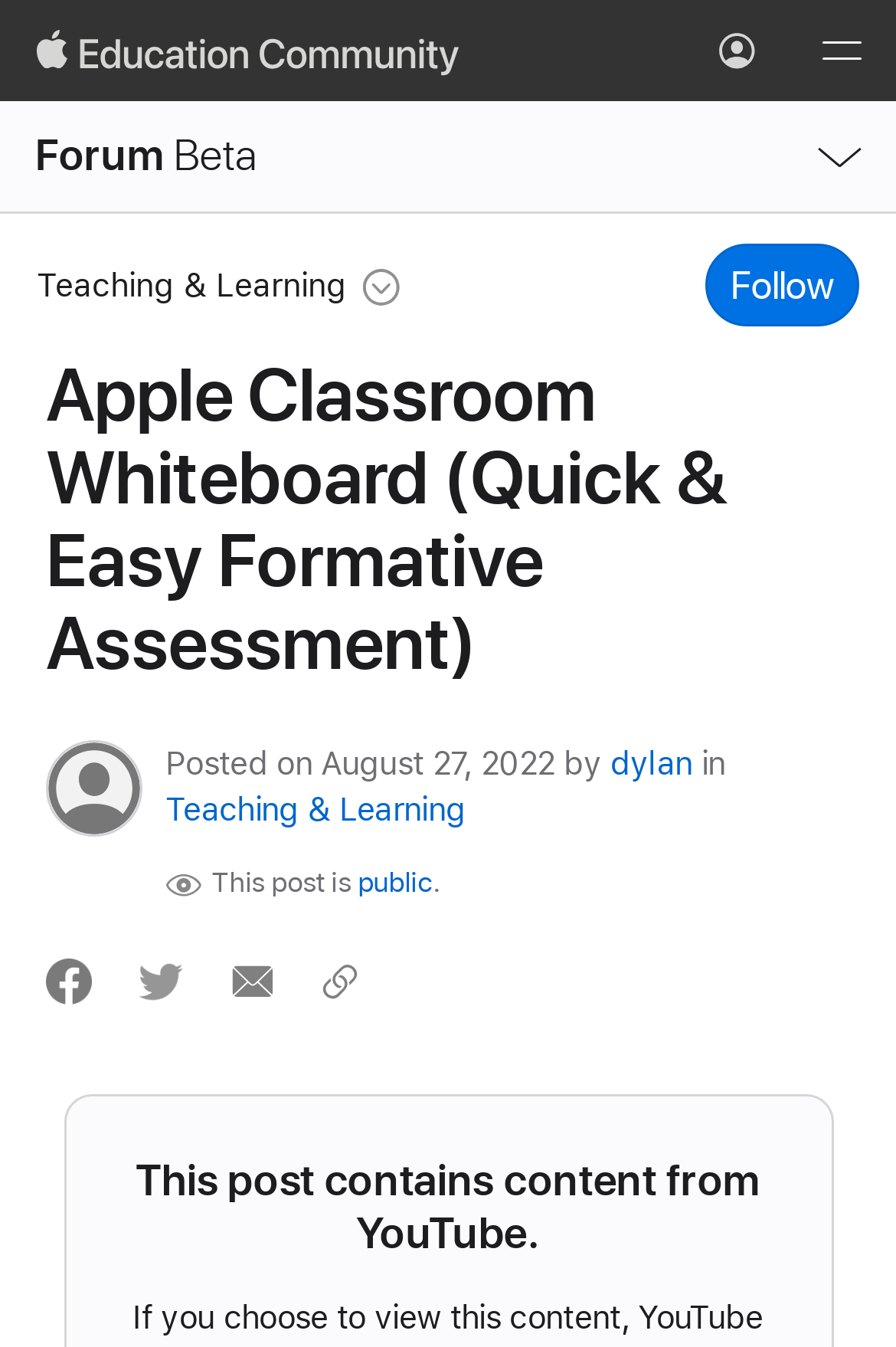Answer the question with a single word or phrase: 
What type of assessment is being discussed?

Formative assessment